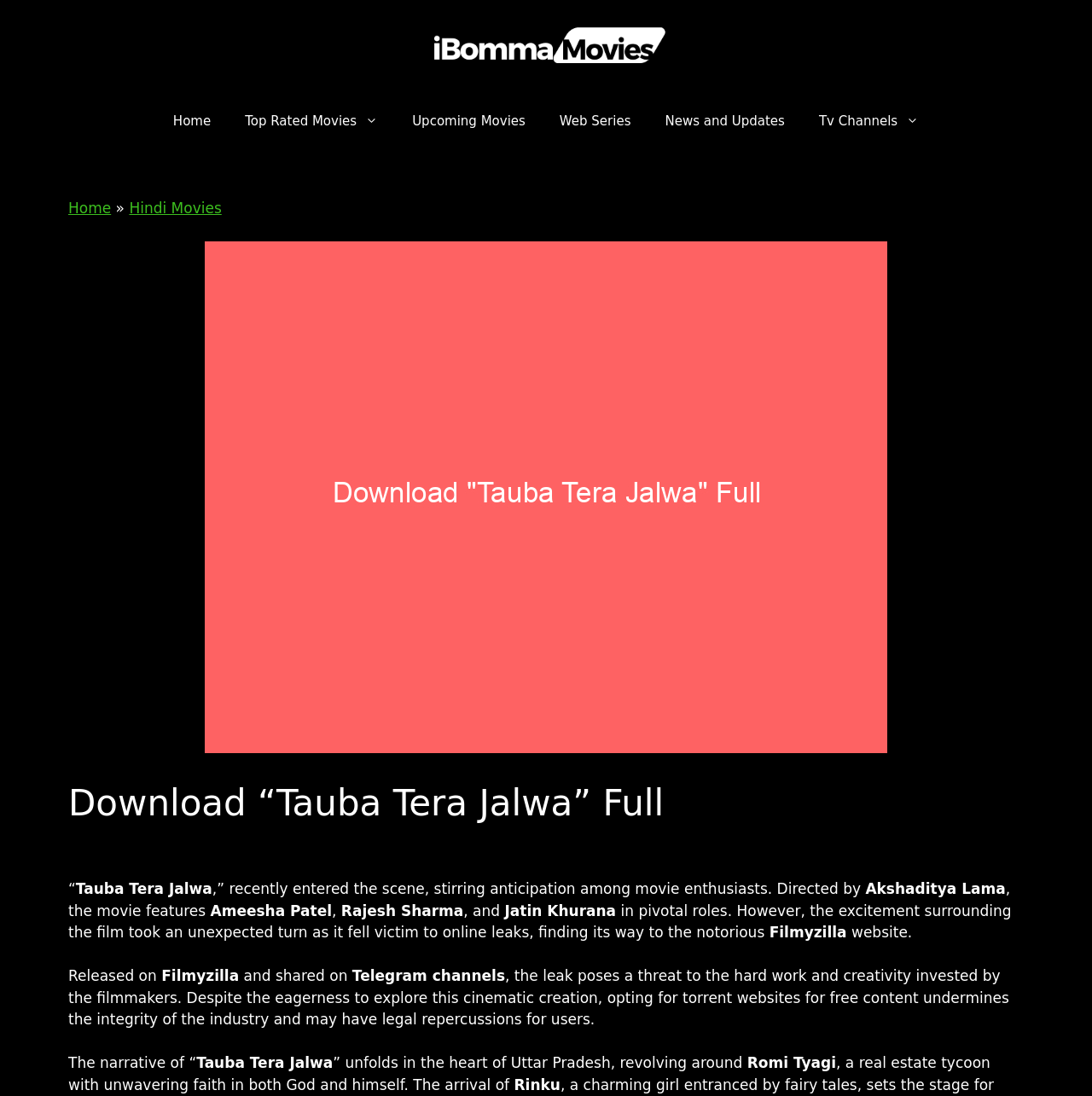Pinpoint the bounding box coordinates of the clickable element to carry out the following instruction: "Click on the 'Home' link."

[0.143, 0.087, 0.209, 0.134]